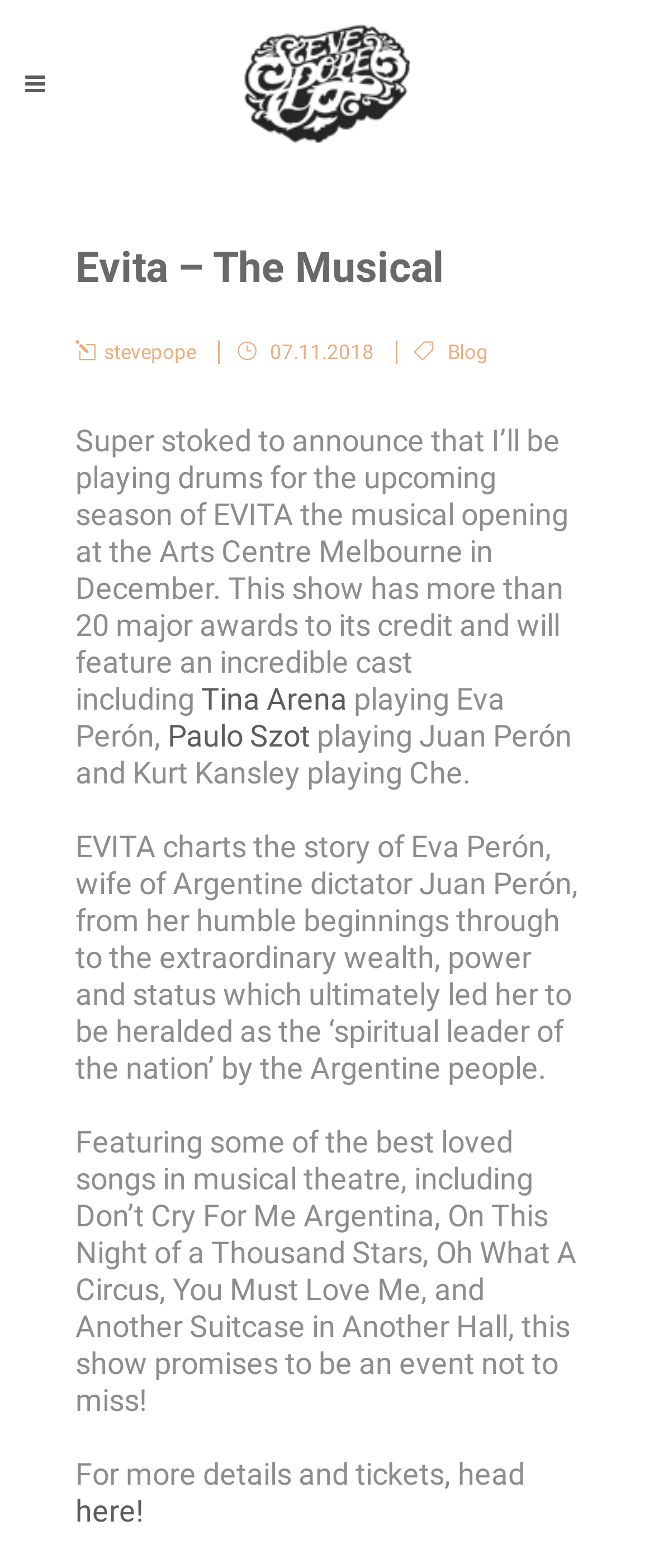Using the given description, provide the bounding box coordinates formatted as (top-left x, top-left y, bottom-right x, bottom-right y), with all values being floating point numbers between 0 and 1. Description: Tina Arena

[0.308, 0.434, 0.531, 0.456]